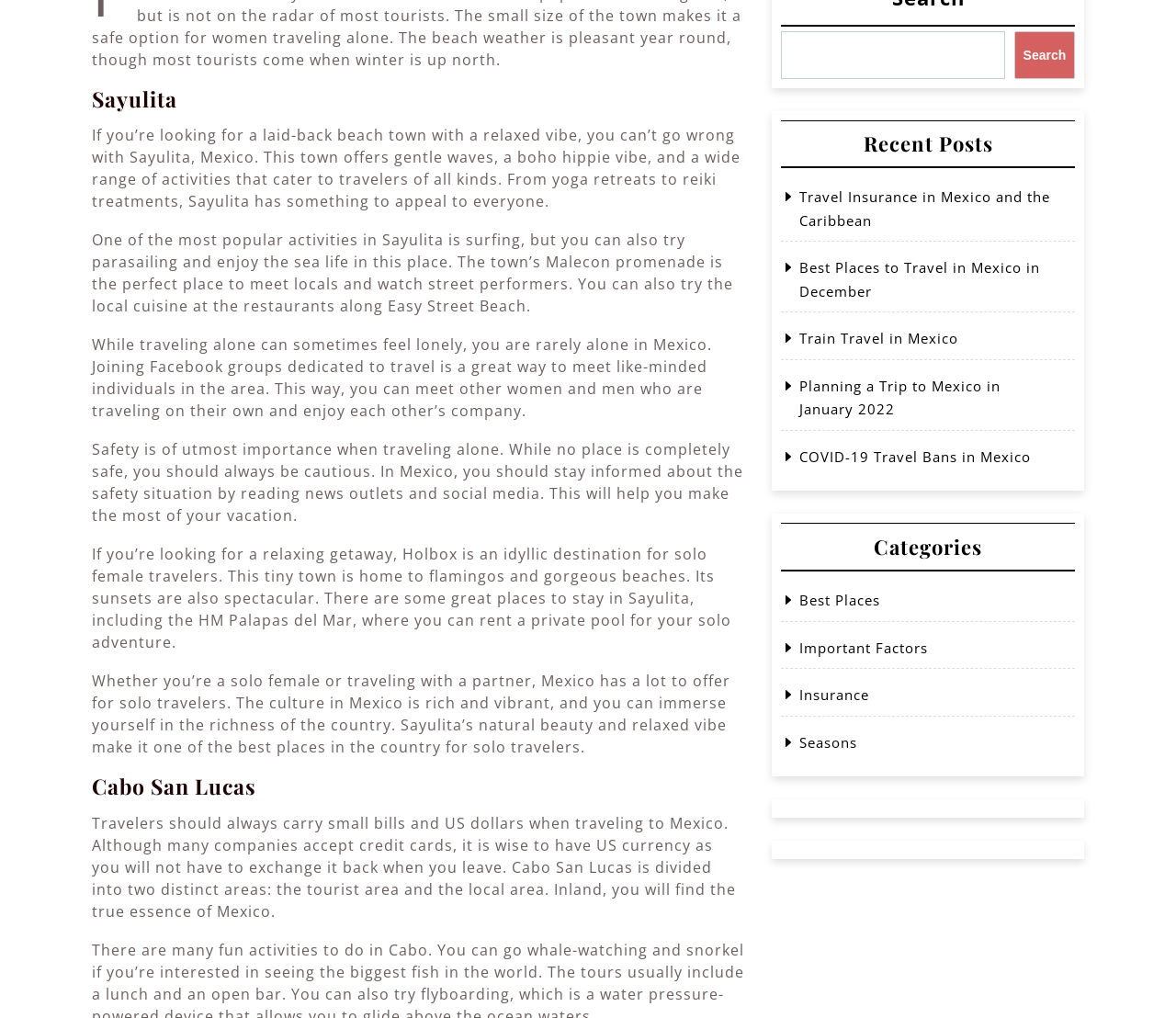Using the given element description, provide the bounding box coordinates (top-left x, top-left y, bottom-right x, bottom-right y) for the corresponding UI element in the screenshot: All Posts

None